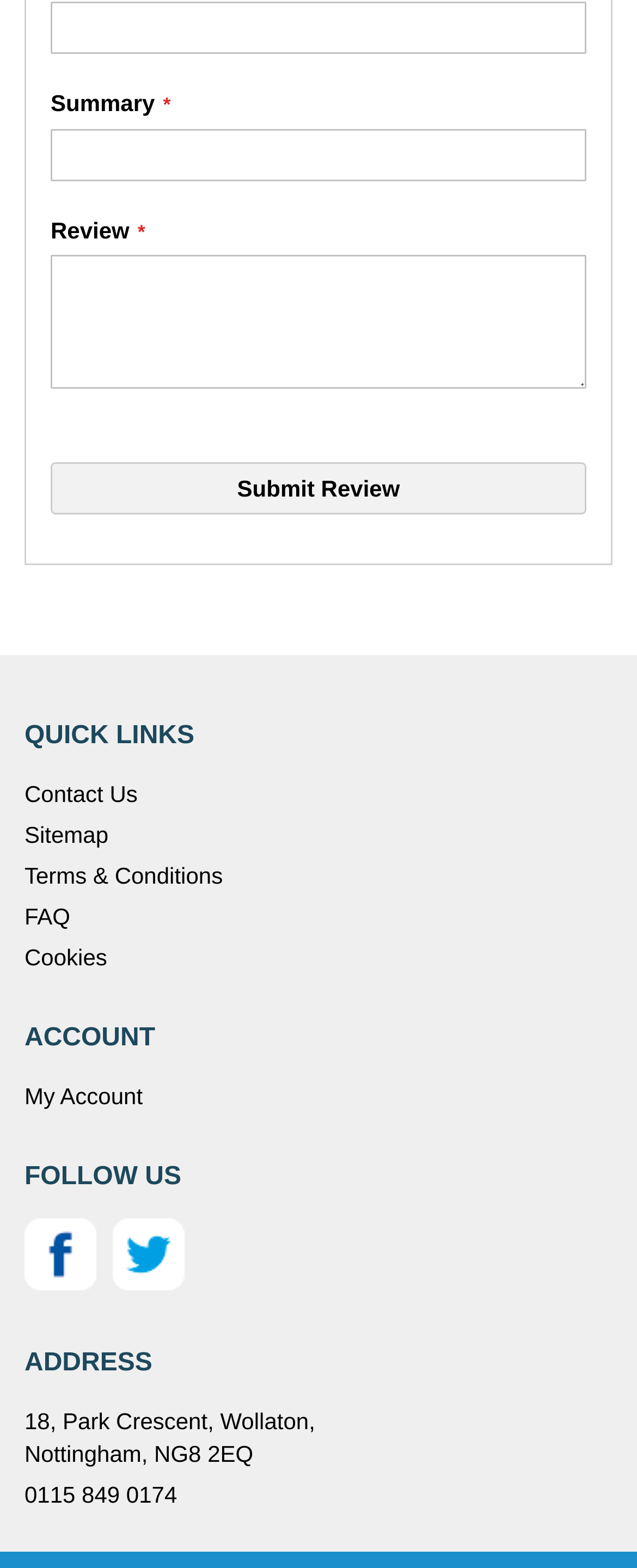Determine the bounding box coordinates of the region to click in order to accomplish the following instruction: "Click on Contact Us". Provide the coordinates as four float numbers between 0 and 1, specifically [left, top, right, bottom].

[0.038, 0.029, 0.216, 0.046]